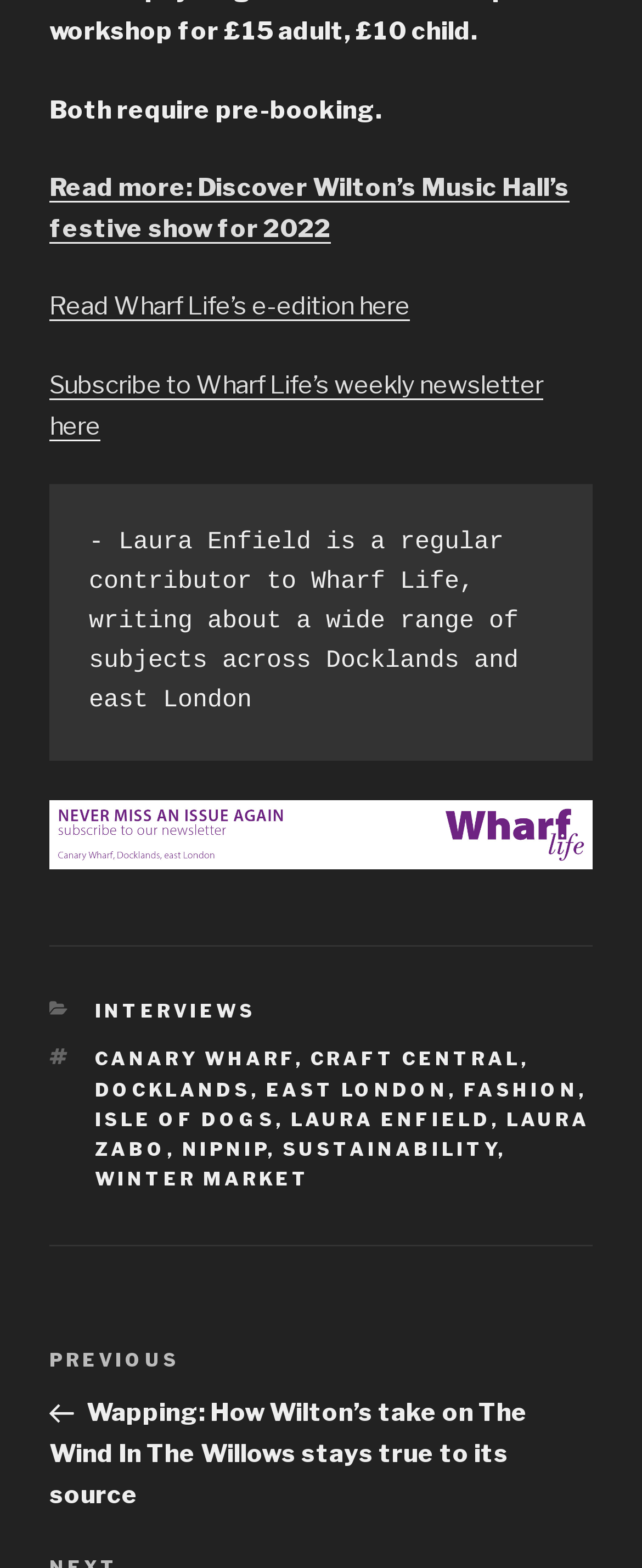Identify the bounding box coordinates of the area that should be clicked in order to complete the given instruction: "Click Human Resources". The bounding box coordinates should be four float numbers between 0 and 1, i.e., [left, top, right, bottom].

None